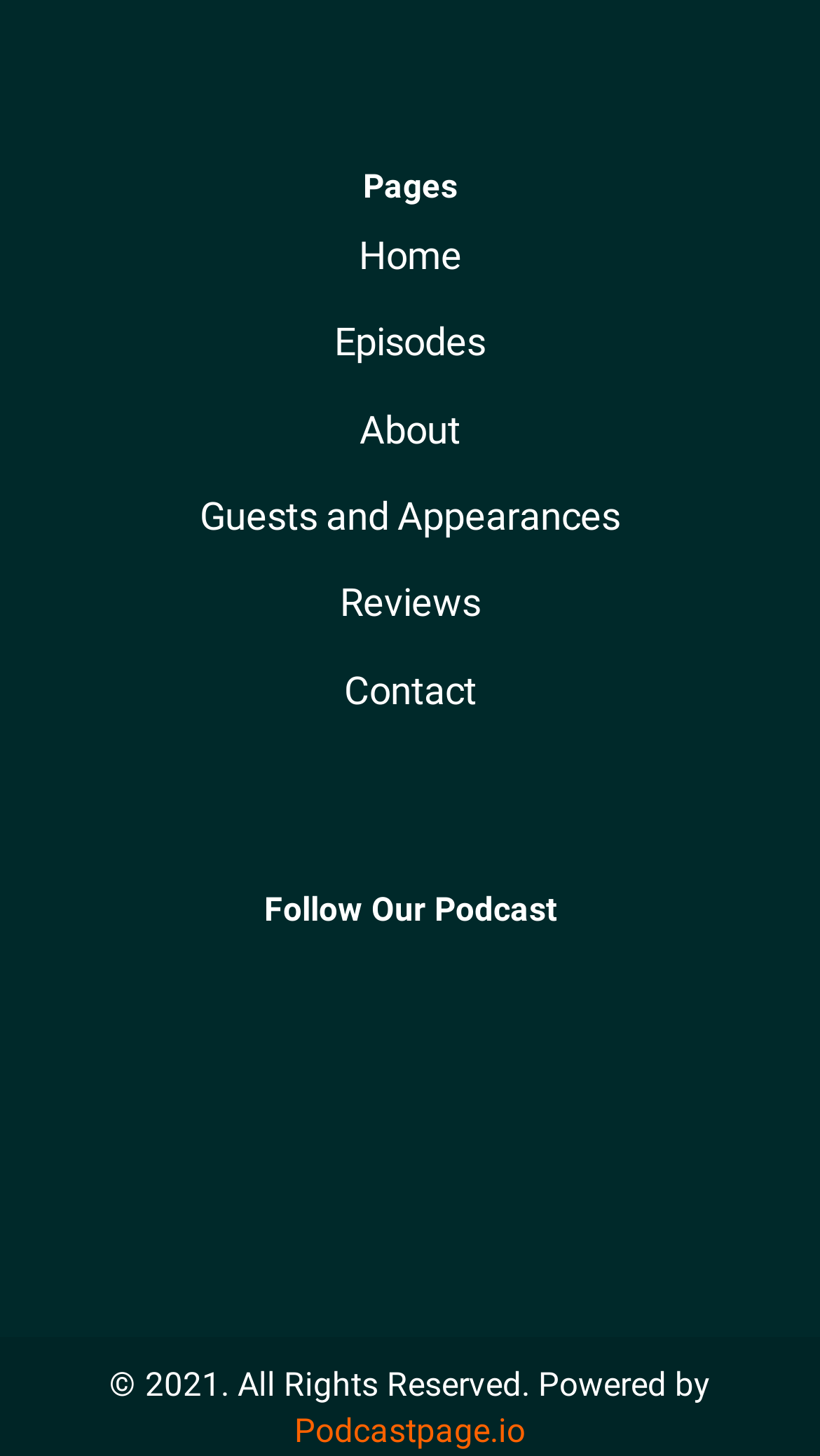Can you specify the bounding box coordinates for the region that should be clicked to fulfill this instruction: "contact us".

[0.419, 0.458, 0.581, 0.489]